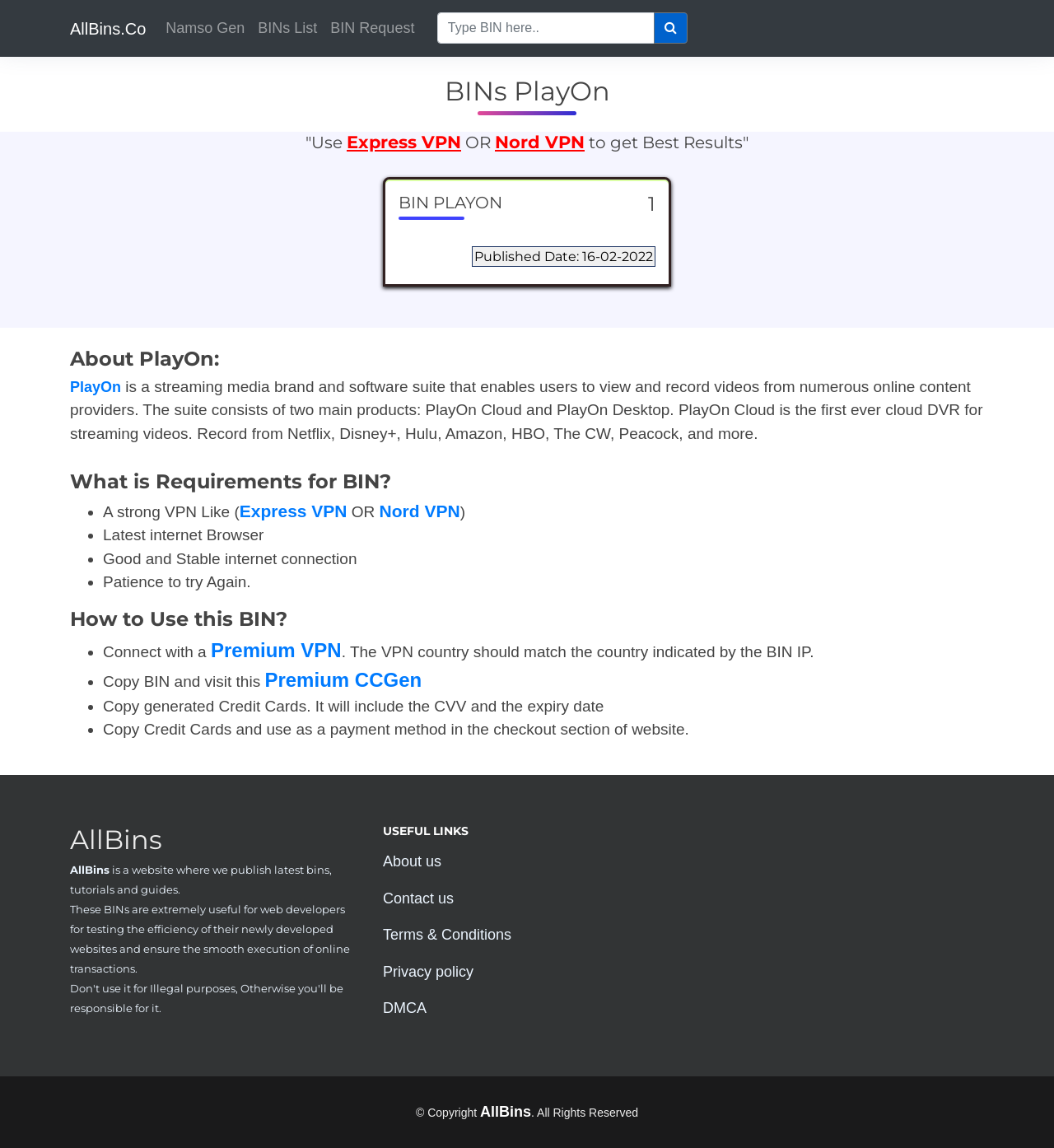Please find the bounding box coordinates of the section that needs to be clicked to achieve this instruction: "Get PlayOn information".

[0.066, 0.33, 0.115, 0.344]